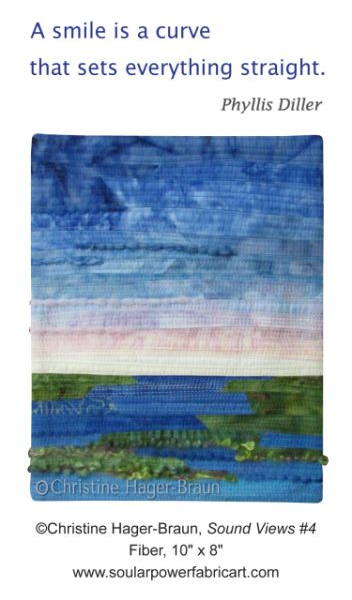Answer the question with a single word or phrase: 
What is the size of the artwork?

10 inches by 8 inches